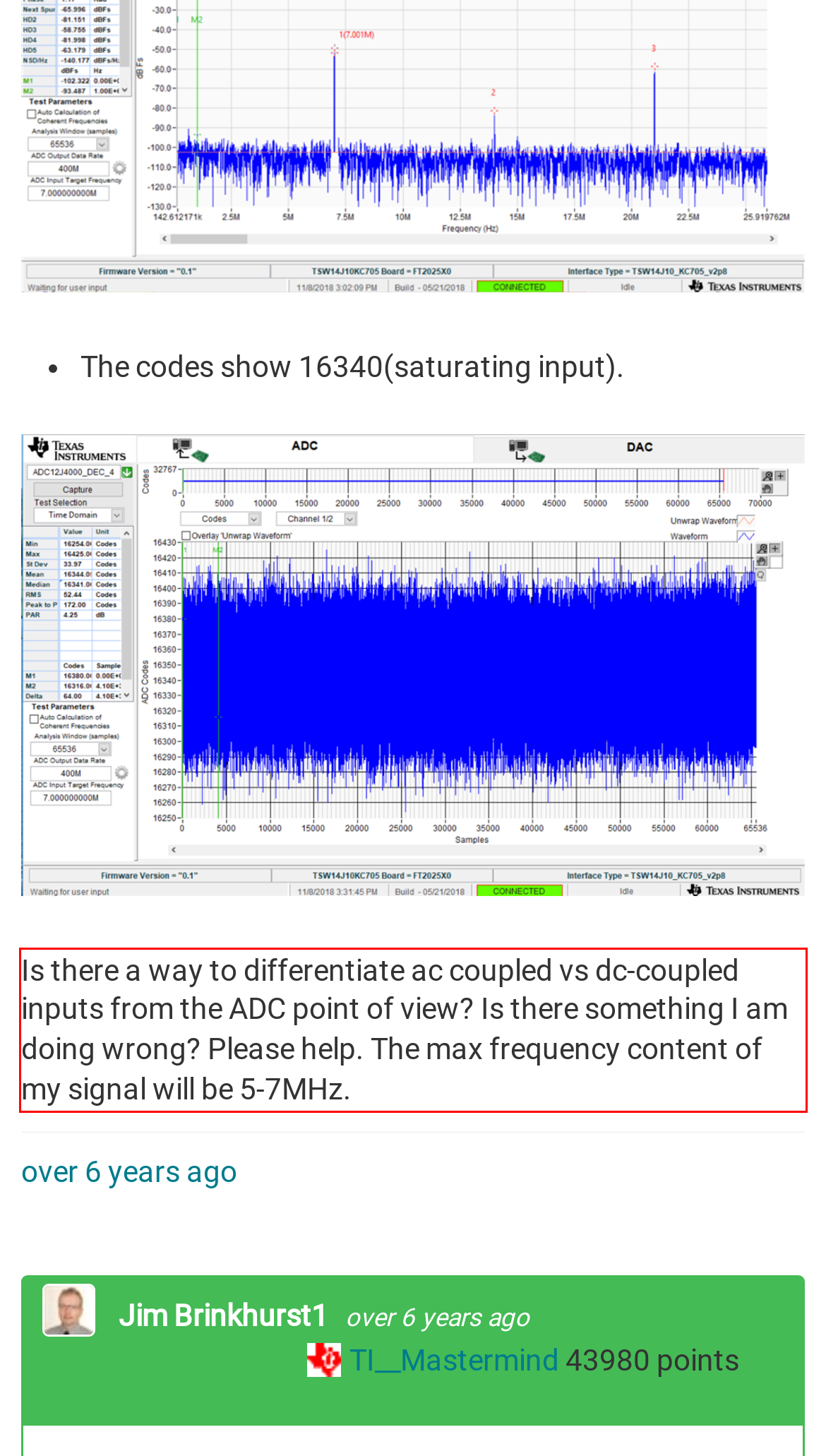The screenshot you have been given contains a UI element surrounded by a red rectangle. Use OCR to read and extract the text inside this red rectangle.

Is there a way to differentiate ac coupled vs dc-coupled inputs from the ADC point of view? Is there something I am doing wrong? Please help. The max frequency content of my signal will be 5-7MHz.